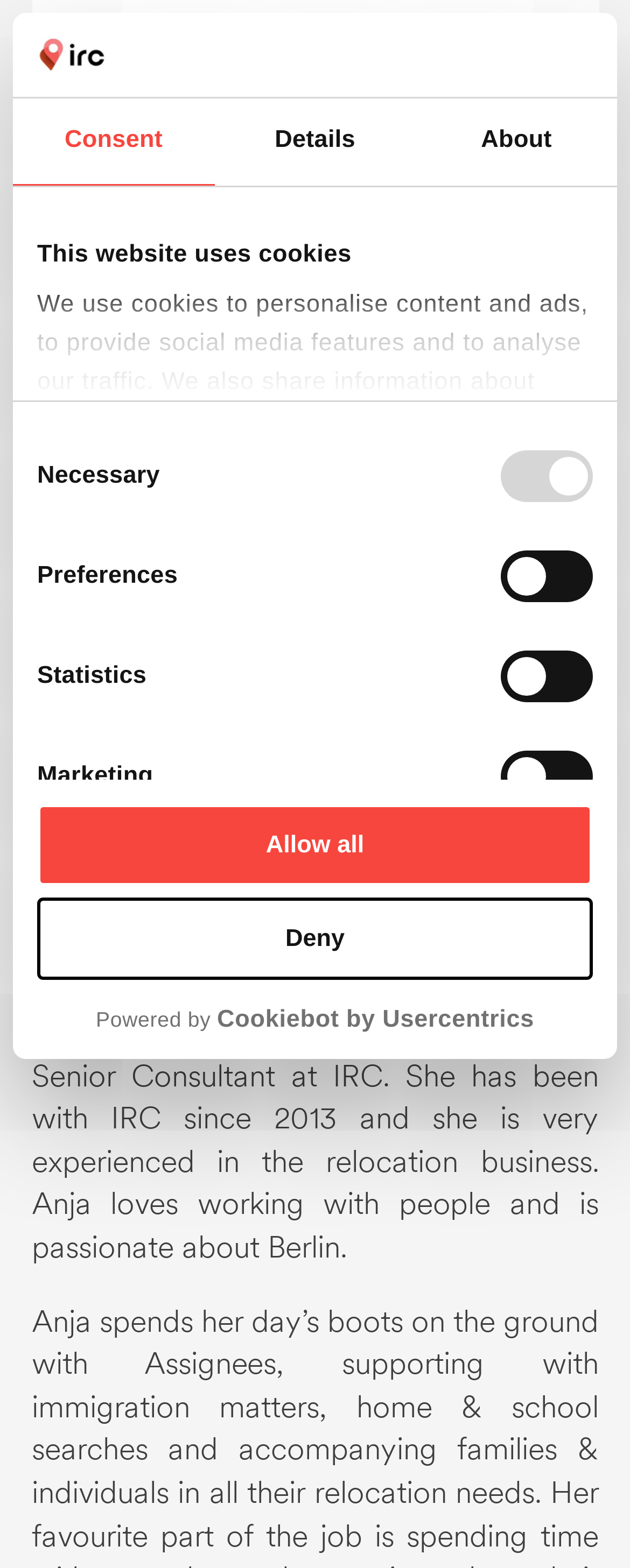Given the description "Powered by Cookiebot by Usercentrics", provide the bounding box coordinates of the corresponding UI element.

[0.059, 0.64, 0.941, 0.66]